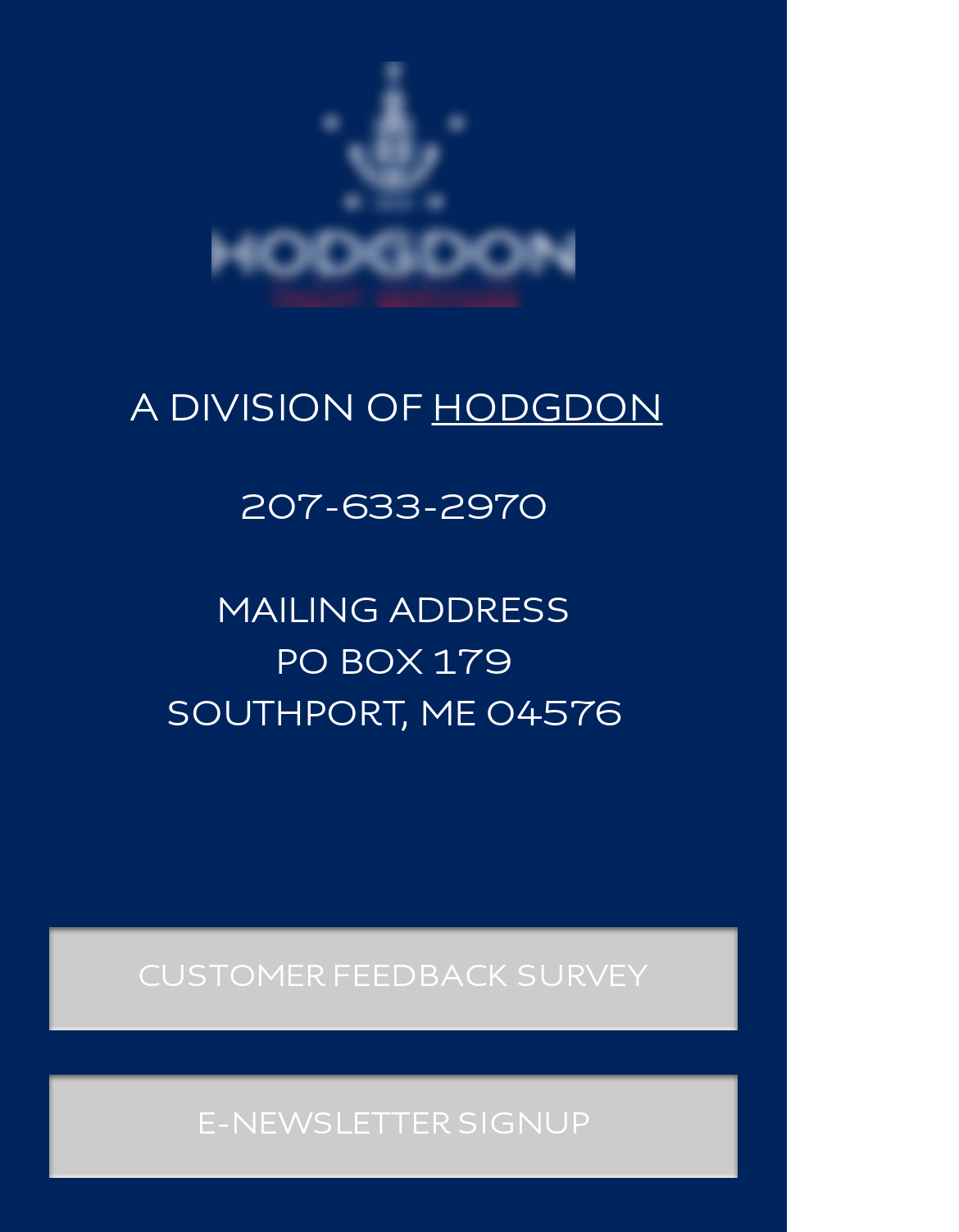What is the phone number?
Using the visual information, answer the question in a single word or phrase.

207-633-2970